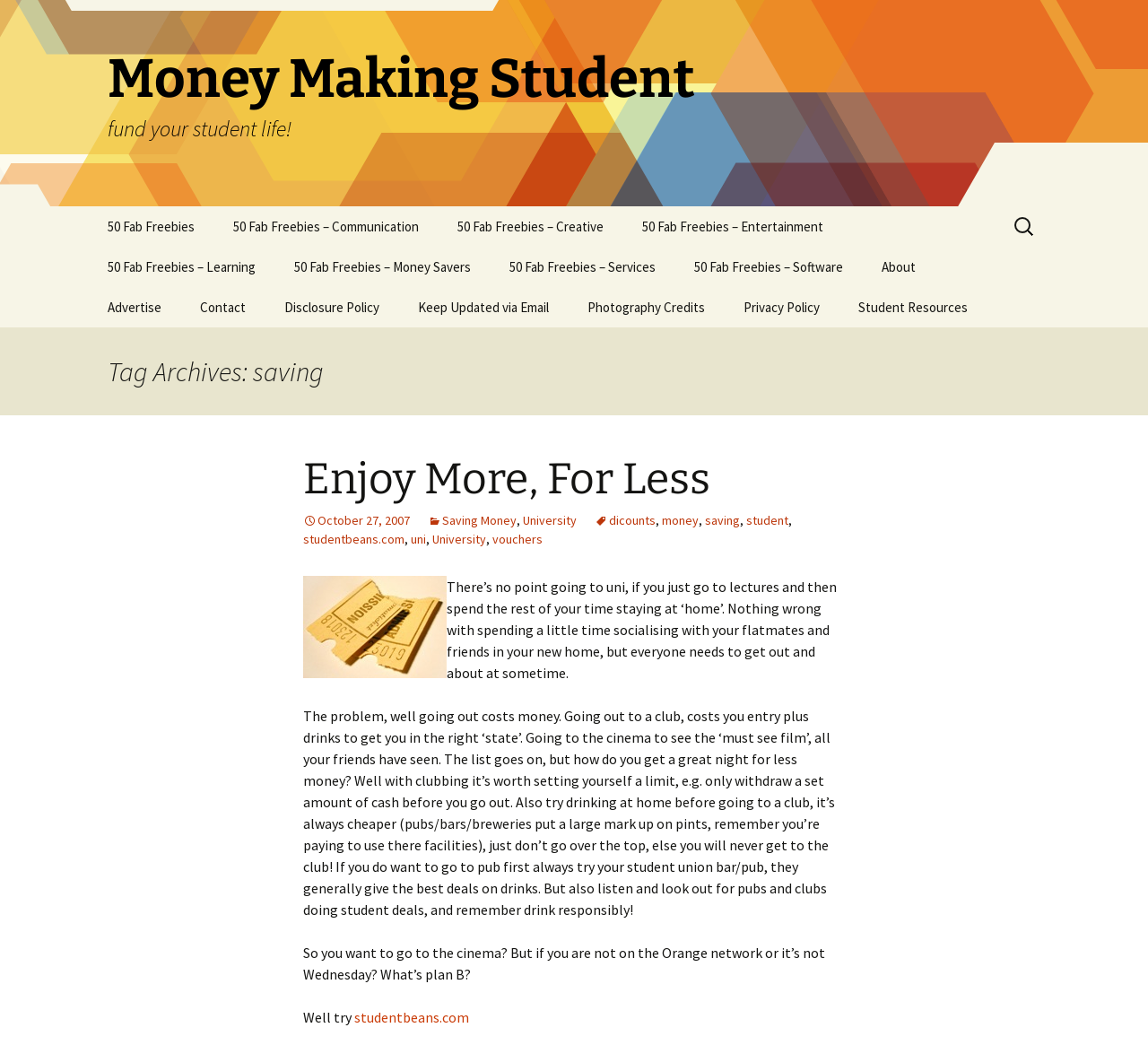Locate the bounding box coordinates of the clickable region to complete the following instruction: "Click on 'Enjoy More, For Less' link."

[0.264, 0.433, 0.619, 0.483]